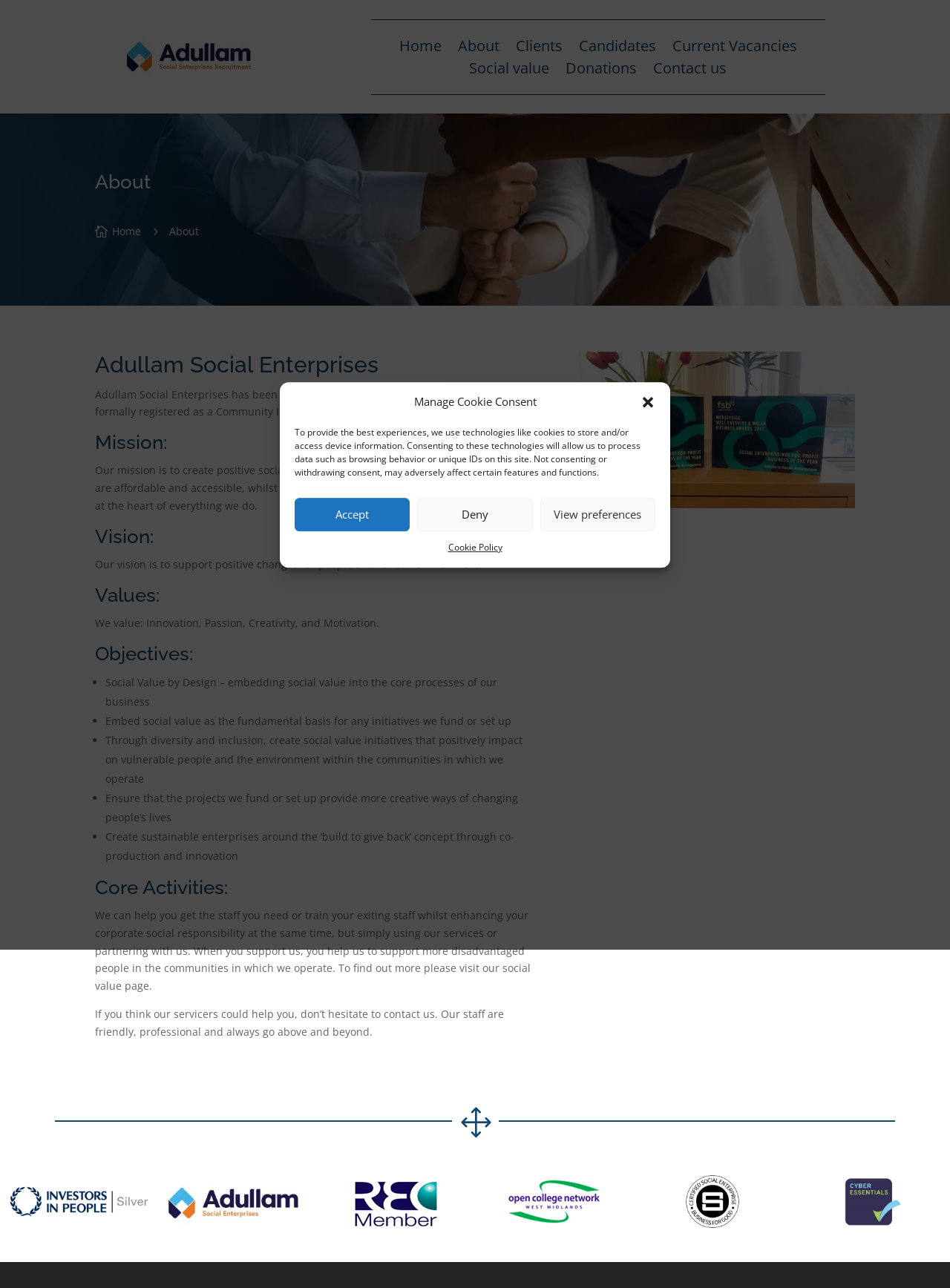Identify the bounding box coordinates necessary to click and complete the given instruction: "Contact us".

[0.688, 0.049, 0.765, 0.061]